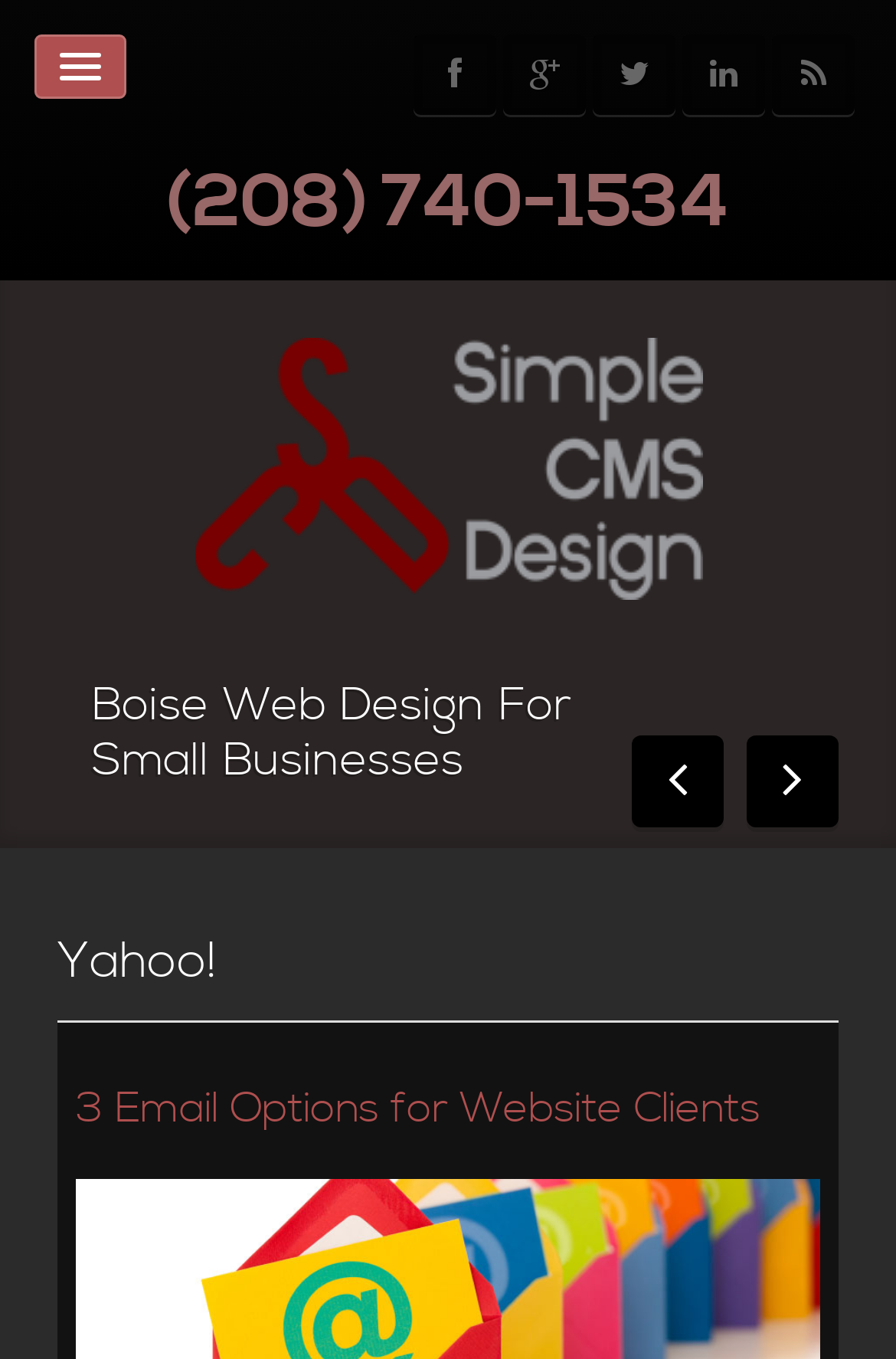Based on the image, provide a detailed and complete answer to the question: 
How many services are offered?

I counted the number of links under the 'Services' category, which includes 'Website Design', 'Responsive Design', 'Website Upgrade', and 12 others, totaling 15 services.